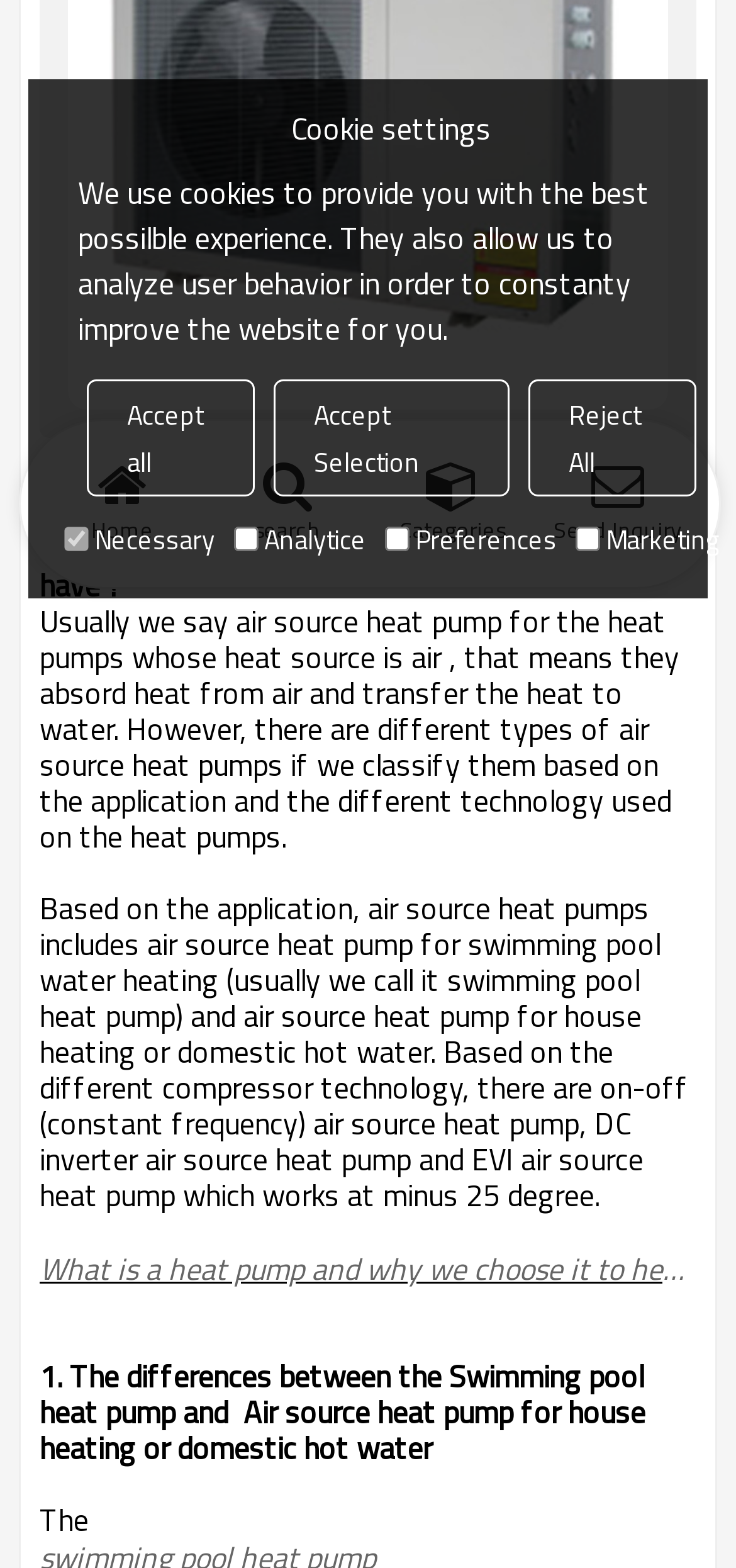Based on the element description "search", predict the bounding box coordinates of the UI element.

[0.278, 0.28, 0.503, 0.35]